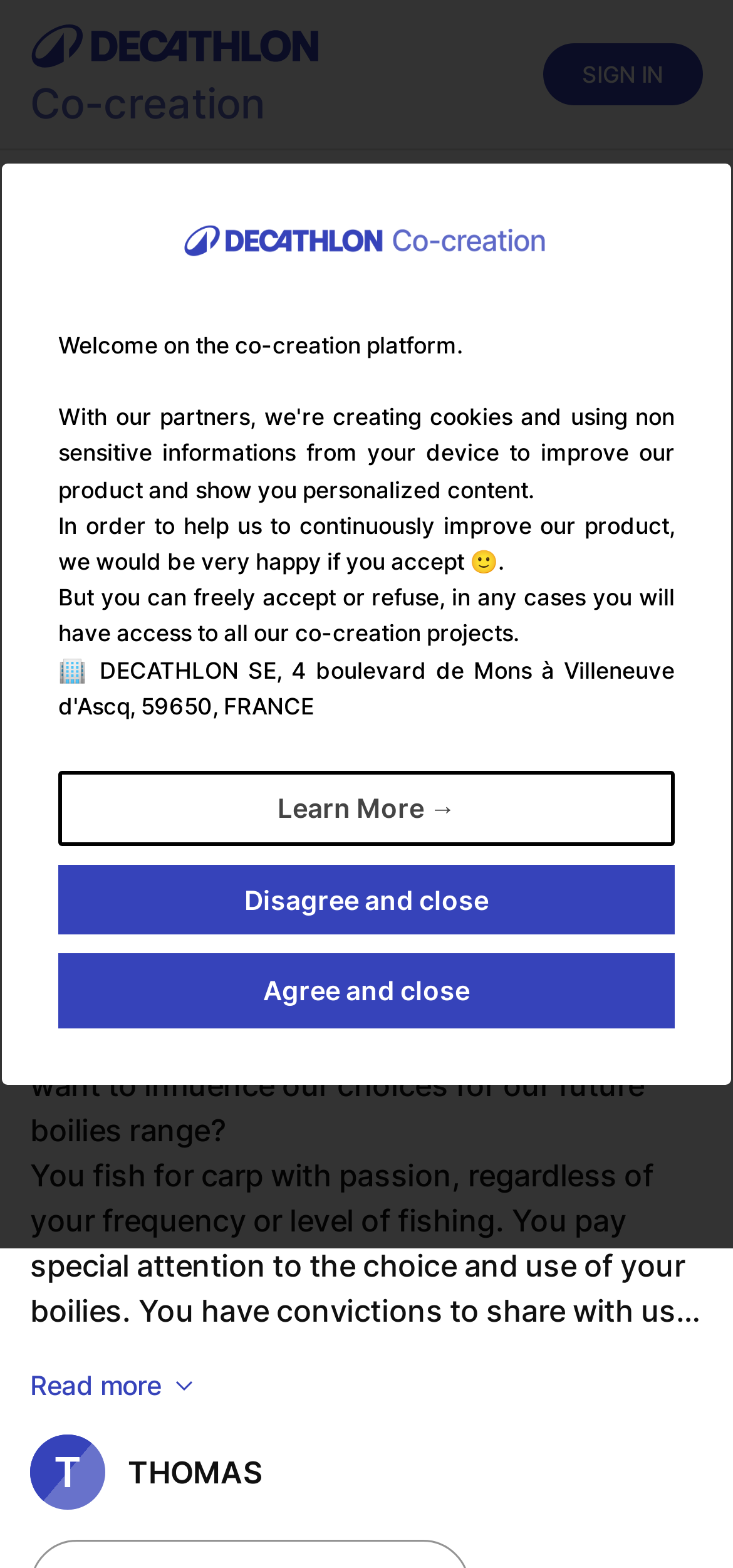Utilize the details in the image to thoroughly answer the following question: What is the role of the user in this co-creation process?

The role of the user in this co-creation process is to influence the choices of the future boilies range, as stated in the text 'Do you want to influence our choices for our future boilies range?' and further explained in the text 'You will be free to participate in all phases or to have a lighter involvement. All your answers will be important'.